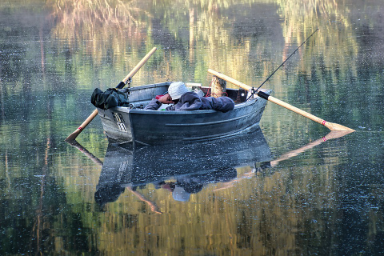Please provide a brief answer to the following inquiry using a single word or phrase:
What is the person in the boat doing?

resting or napping